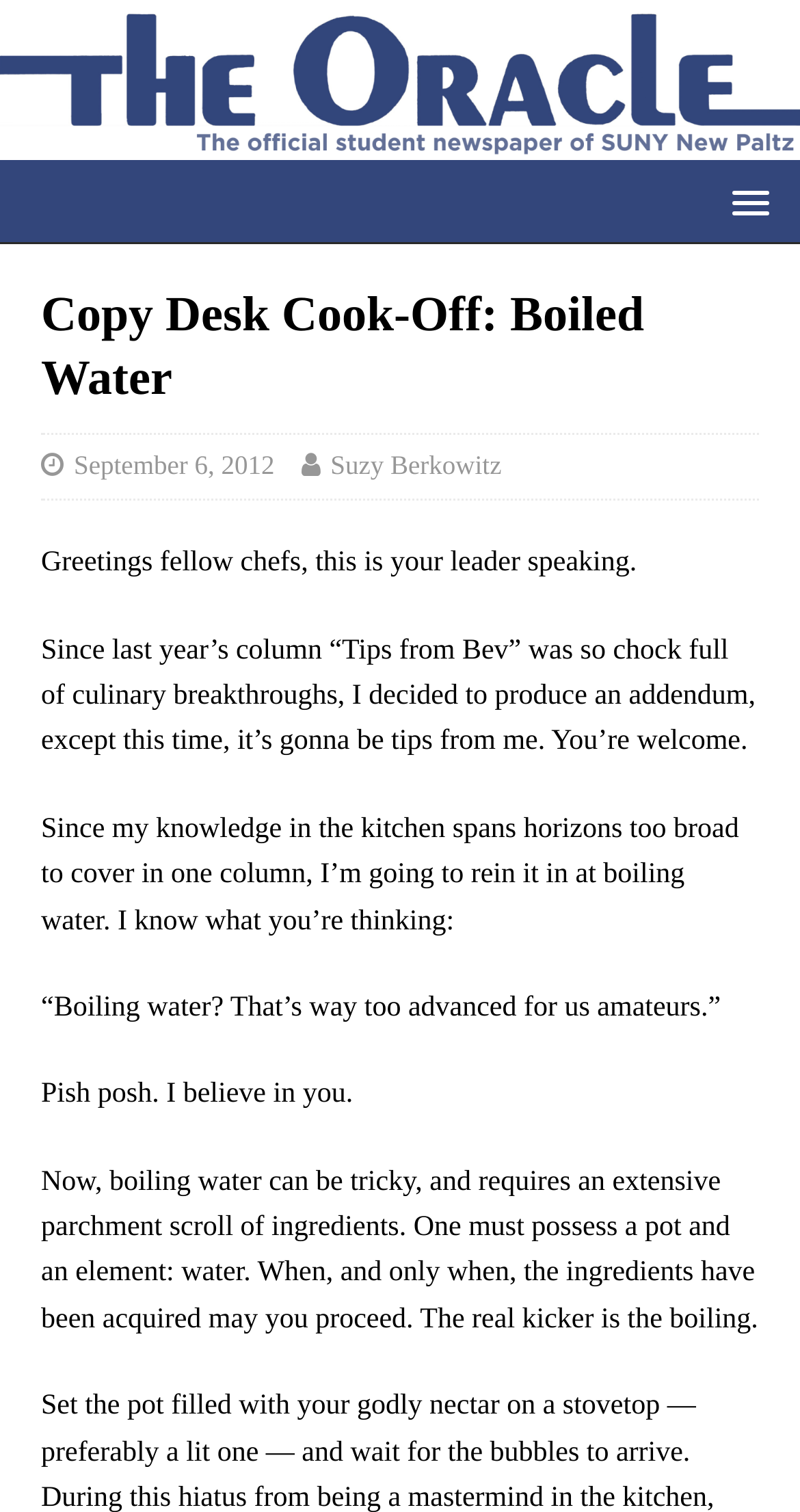What is the topic of this article?
Relying on the image, give a concise answer in one word or a brief phrase.

Boiling water